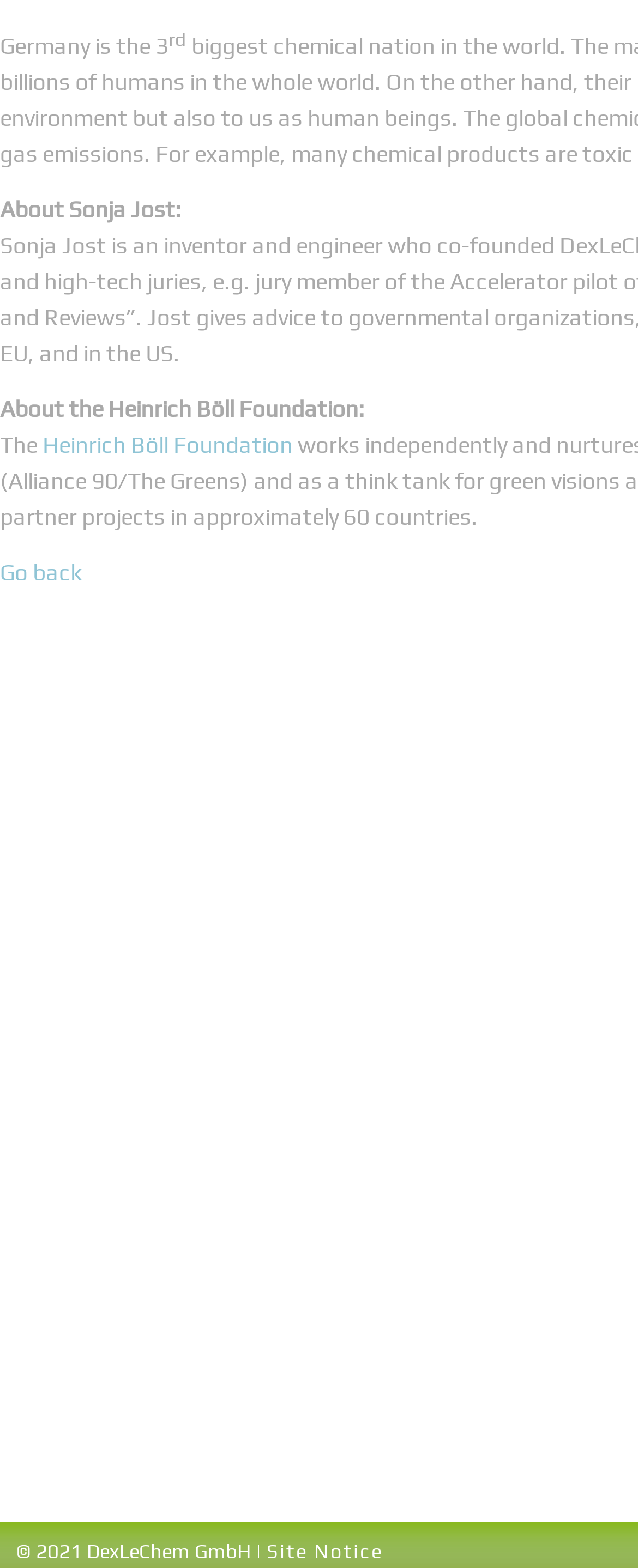How many links are there at the bottom?
Could you please answer the question thoroughly and with as much detail as possible?

There are three links at the bottom of the webpage: 'Go back', 'Skip navigation', and 'Site Notice'.